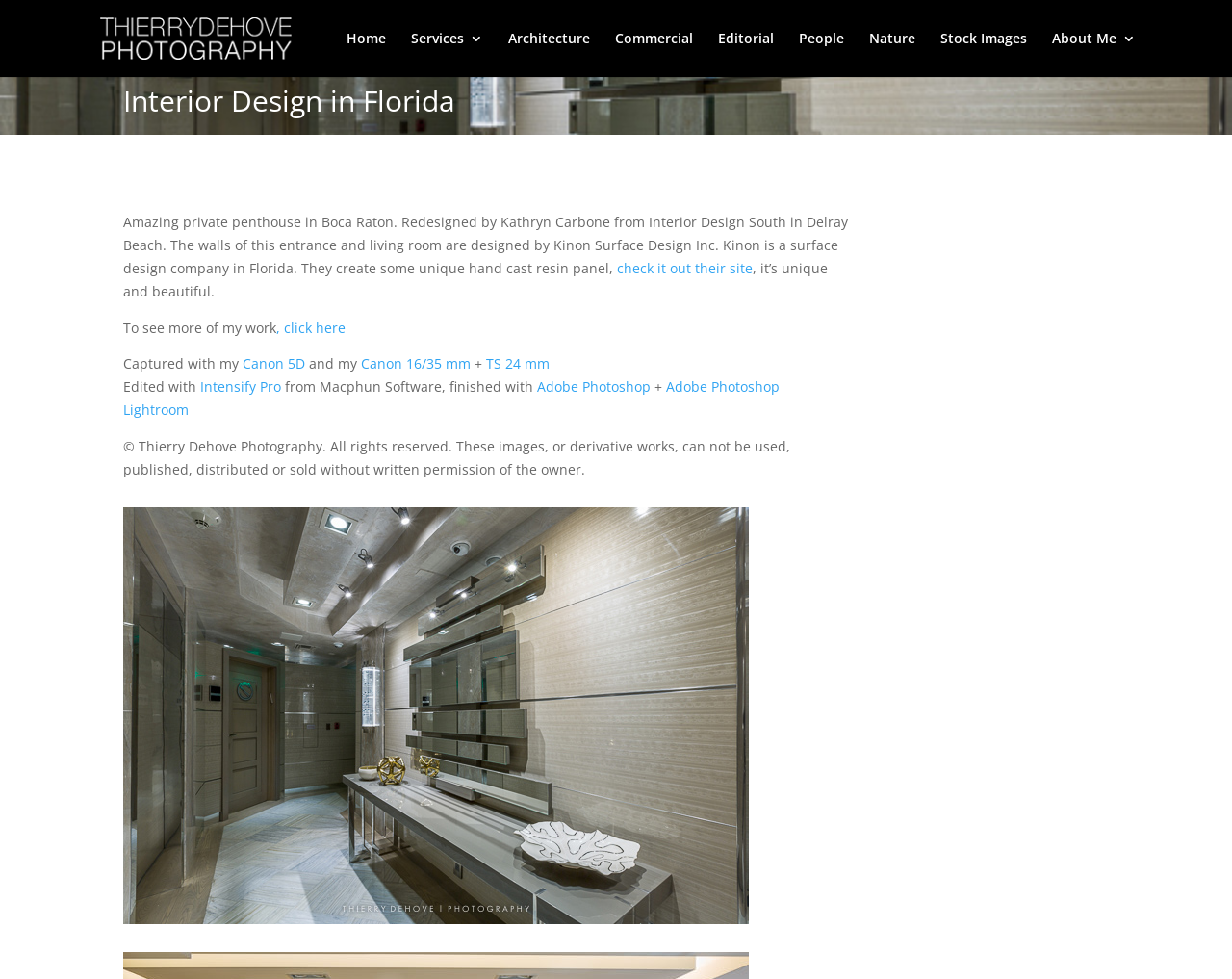Given the webpage screenshot, identify the bounding box of the UI element that matches this description: "title="Interior Design in Florida"".

[0.1, 0.935, 0.608, 0.953]